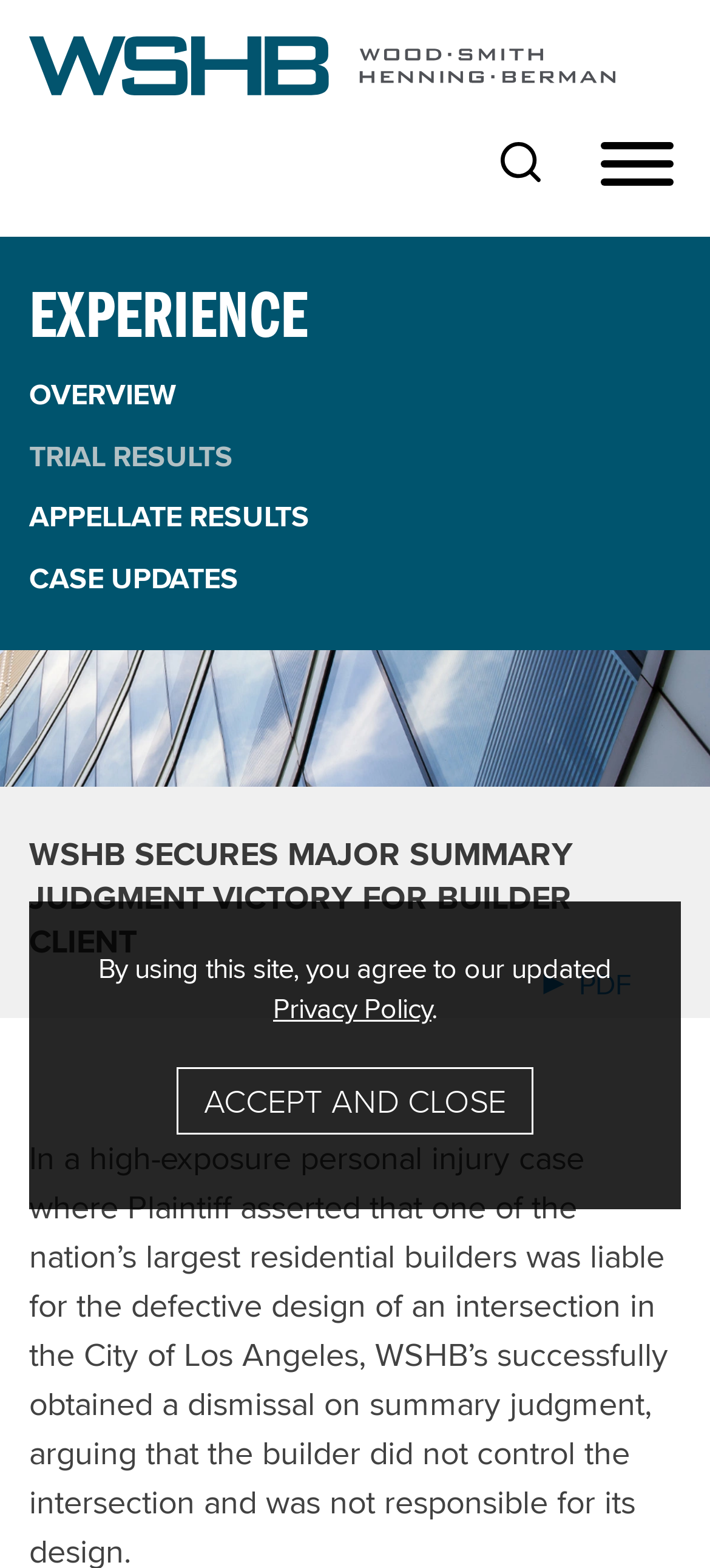Locate the bounding box coordinates of the element's region that should be clicked to carry out the following instruction: "click the logo". The coordinates need to be four float numbers between 0 and 1, i.e., [left, top, right, bottom].

[0.041, 0.023, 0.867, 0.061]